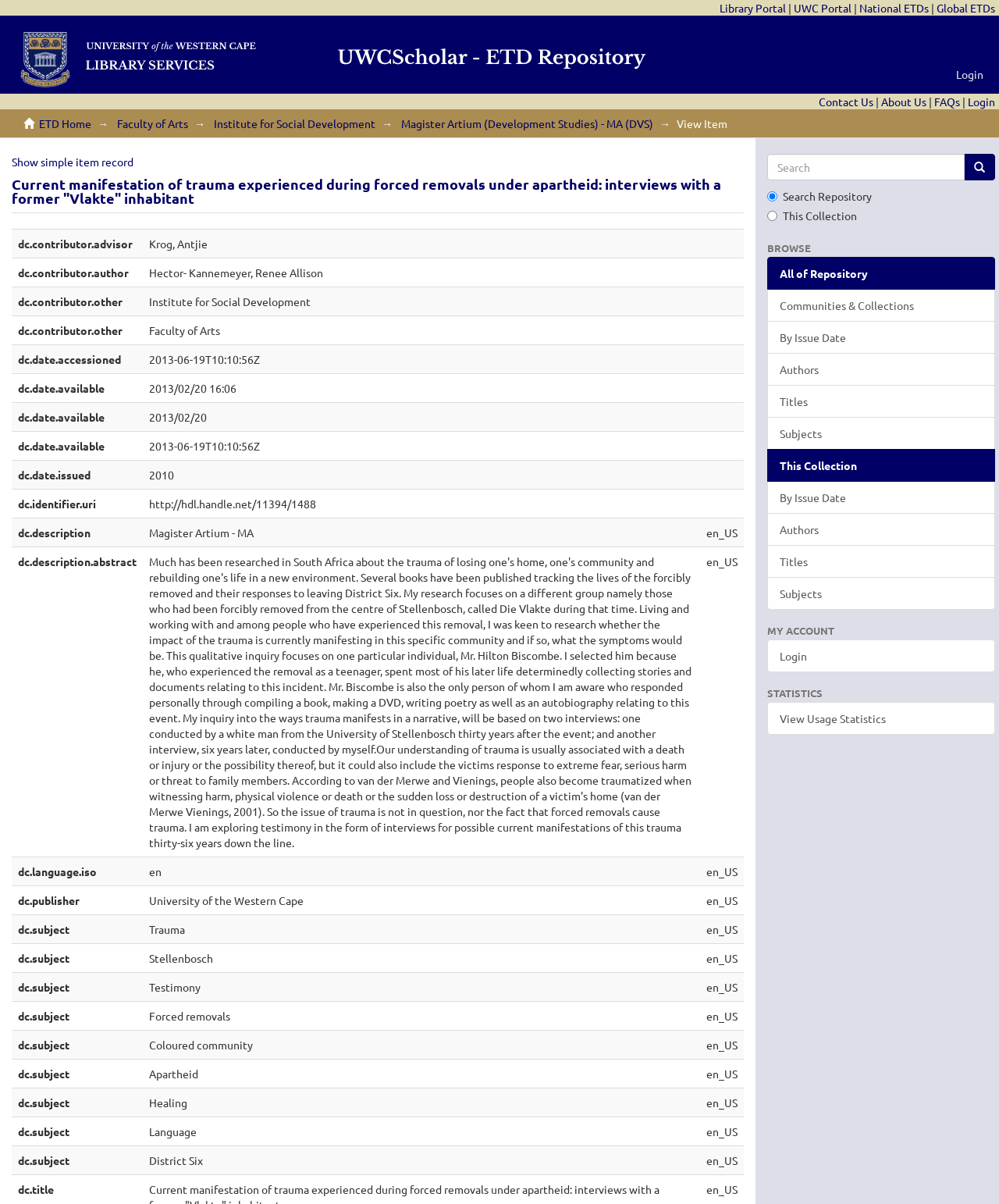Offer a comprehensive description of the webpage’s content and structure.

This webpage appears to be a research paper or thesis publication page. At the top, there are several links to various portals, including a library portal, university portal, and national and global ETDs (Electronic Theses and Dissertations). Below these links, there is a large image that spans almost the entire width of the page.

The main content of the page is a detailed description of a research paper, including its title, "Current manifestation of trauma experienced during forced removals under apartheid: interviews with a former 'Vlakte' inhabitant." Below the title, there is a table with several rows, each containing information about the paper, such as the contributor, author, date accessed, and date available.

The table has multiple sections, each with a heading and several columns. The headings include "dc.contributor.advisor," "dc.contributor.author," "dc.contributor.other," and so on. The columns contain specific information about the paper, such as the names of the contributors, dates, and descriptions.

One section of the table contains a lengthy abstract of the research paper, which discusses the trauma experienced by individuals who were forcibly removed from their homes during the apartheid era in South Africa. The abstract explains the focus of the research, which is on a specific community that was removed from the center of Stellenbosch, and the methods used to collect data, including interviews with a individual who experienced the removal.

Overall, the webpage is a detailed publication page for a research paper, providing extensive information about the paper, its authors, and its content.